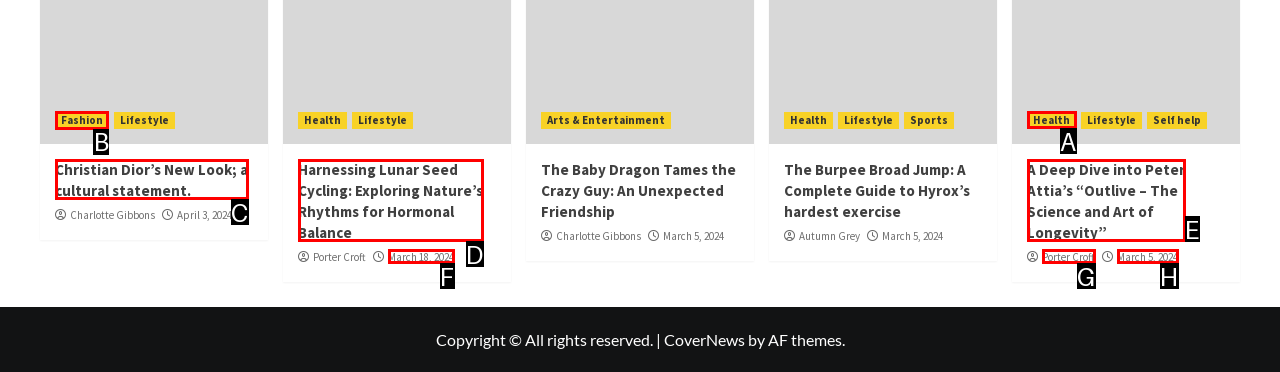Indicate which HTML element you need to click to complete the task: Click on Fashion. Provide the letter of the selected option directly.

B